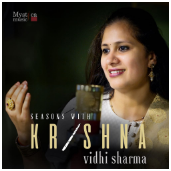Generate an elaborate caption for the given image.

The image features the album cover for "Seasons with Krishna" by Vidhi Sharma, showcasing her in a radiant moment of performance. She is depicted smiling elegantly while gesturing with one hand, creating an inviting atmosphere that reflects her connection to the music. Vidhi Sharma is adorned with traditional jewelry, highlighting her cultural roots. The background is softly blurred, drawing attention to her expressive face and the title of the album, which is artistically placed in bold letters. "Seasons with Krishna" signifies a musical journey rich in devotion and artistry, capturing the essence of spiritual and classical Indian music.